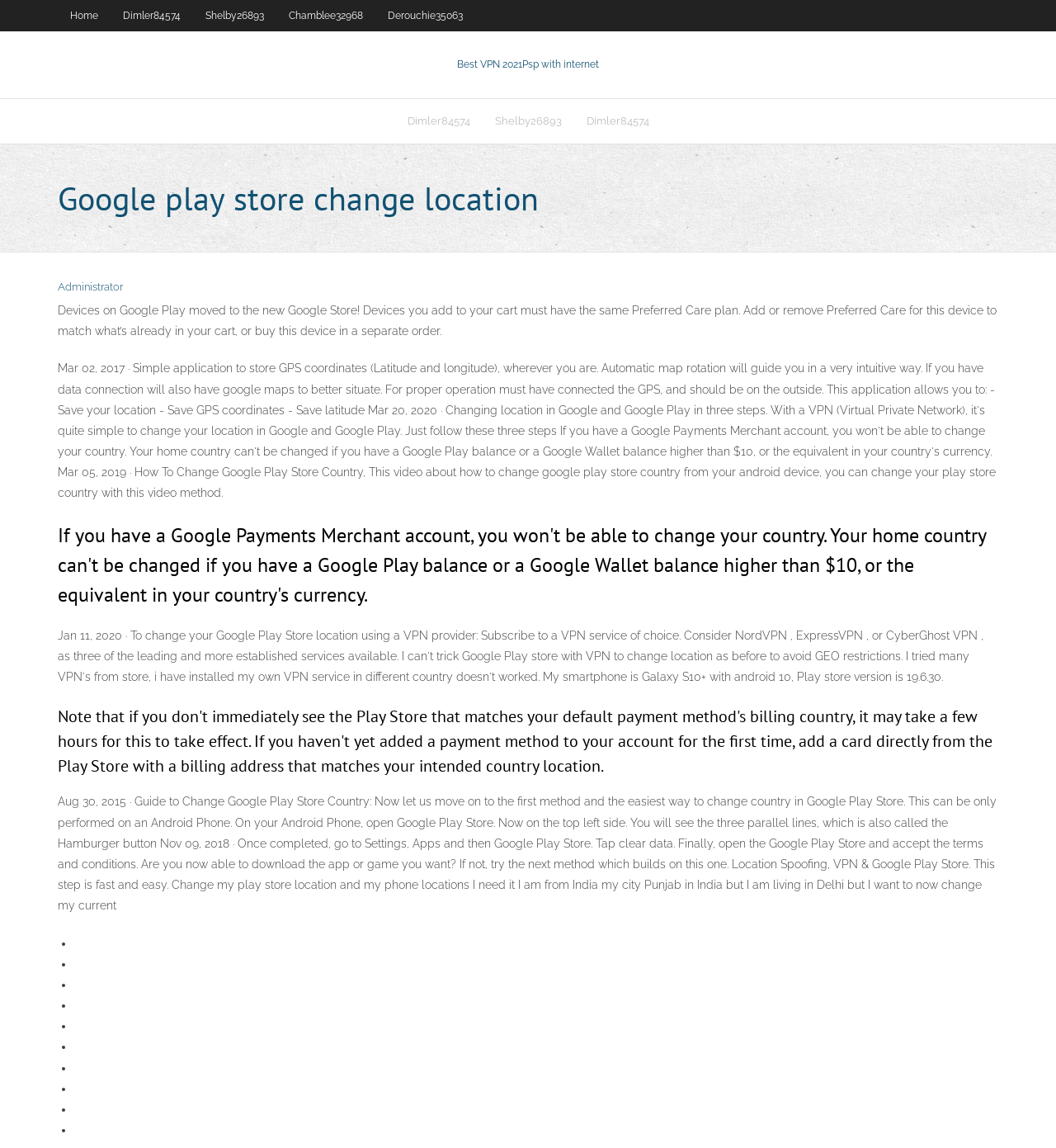Provide an in-depth caption for the webpage.

The webpage appears to be a guide on how to change the location on the Google Play Store. At the top, there are several links to different profiles, including "Home", "Dimler84574", "Shelby26893", "Chamblee32968", and "Derouchie35063". Below these links, there is a prominent link to "Best VPN 2021Psp with internet".

The main content of the page is divided into sections. The first section has a heading that reads "Google play store change location" and provides information about devices on Google Play being moved to the new Google Store. There is also a note about adding or removing Preferred Care plans for devices.

The next section has a heading that explains the limitations of changing one's country on Google Play, including restrictions for users with Google Payments Merchant accounts or those with a Google Play balance above $10.

The following section provides a guide on how to change the country on Google Play Store, including steps to add a payment method and clear data from the Google Play Store app. This section also mentions the use of location spoofing, VPN, and Google Play Store.

The final section appears to be a list of steps or tips, marked by bullet points, although the exact content of these points is not clear.

Throughout the page, there are several links and headings that break up the content and provide a clear structure to the guide.